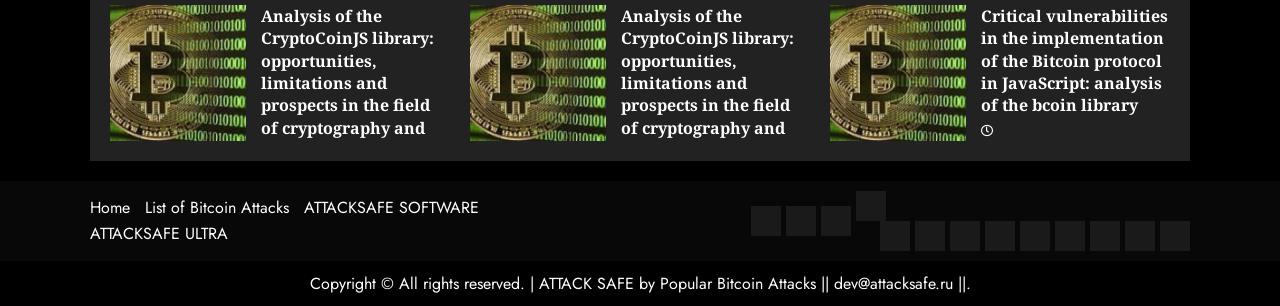Determine the bounding box coordinates for the area that should be clicked to carry out the following instruction: "Check ATTACKSAFE ULTRA 2".

[0.688, 0.722, 0.711, 0.82]